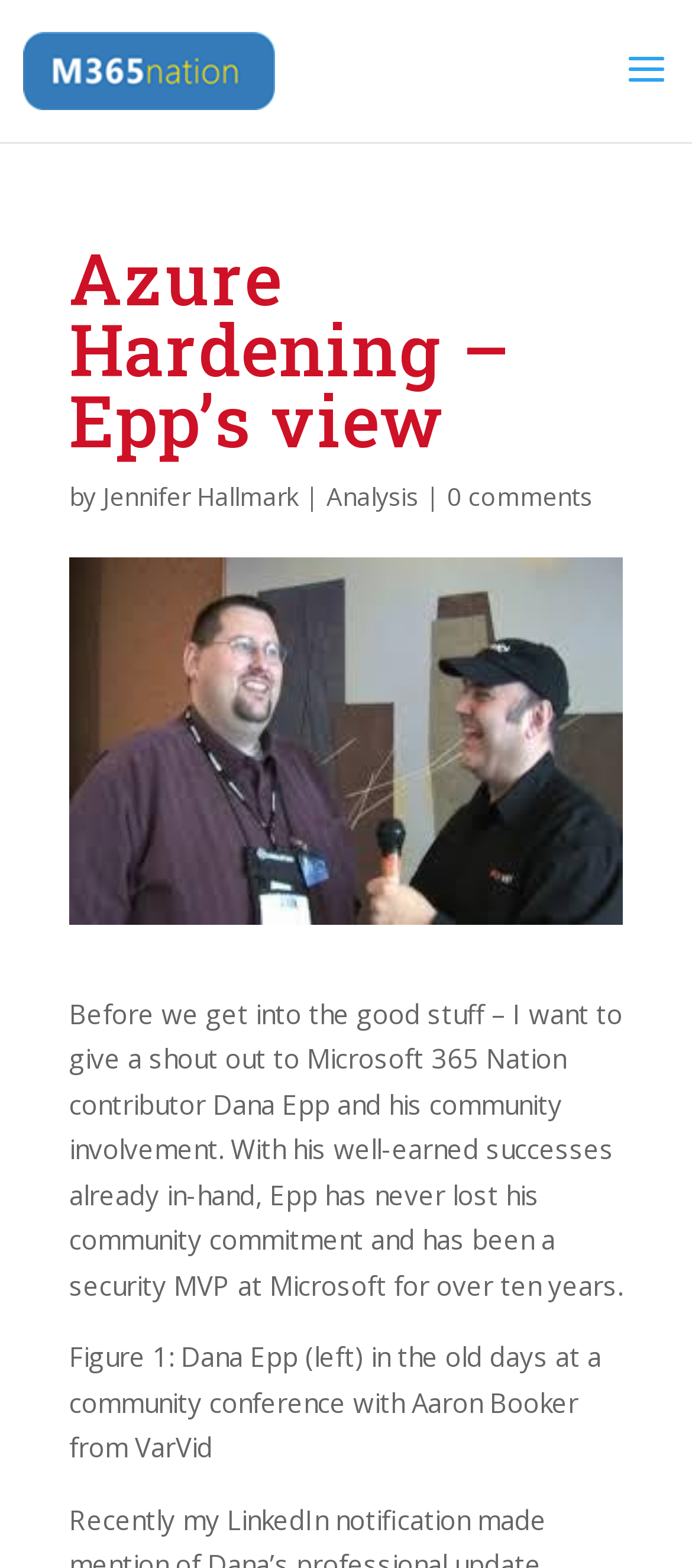Determine the bounding box coordinates of the UI element that matches the following description: "0 comments". The coordinates should be four float numbers between 0 and 1 in the format [left, top, right, bottom].

[0.646, 0.306, 0.856, 0.327]